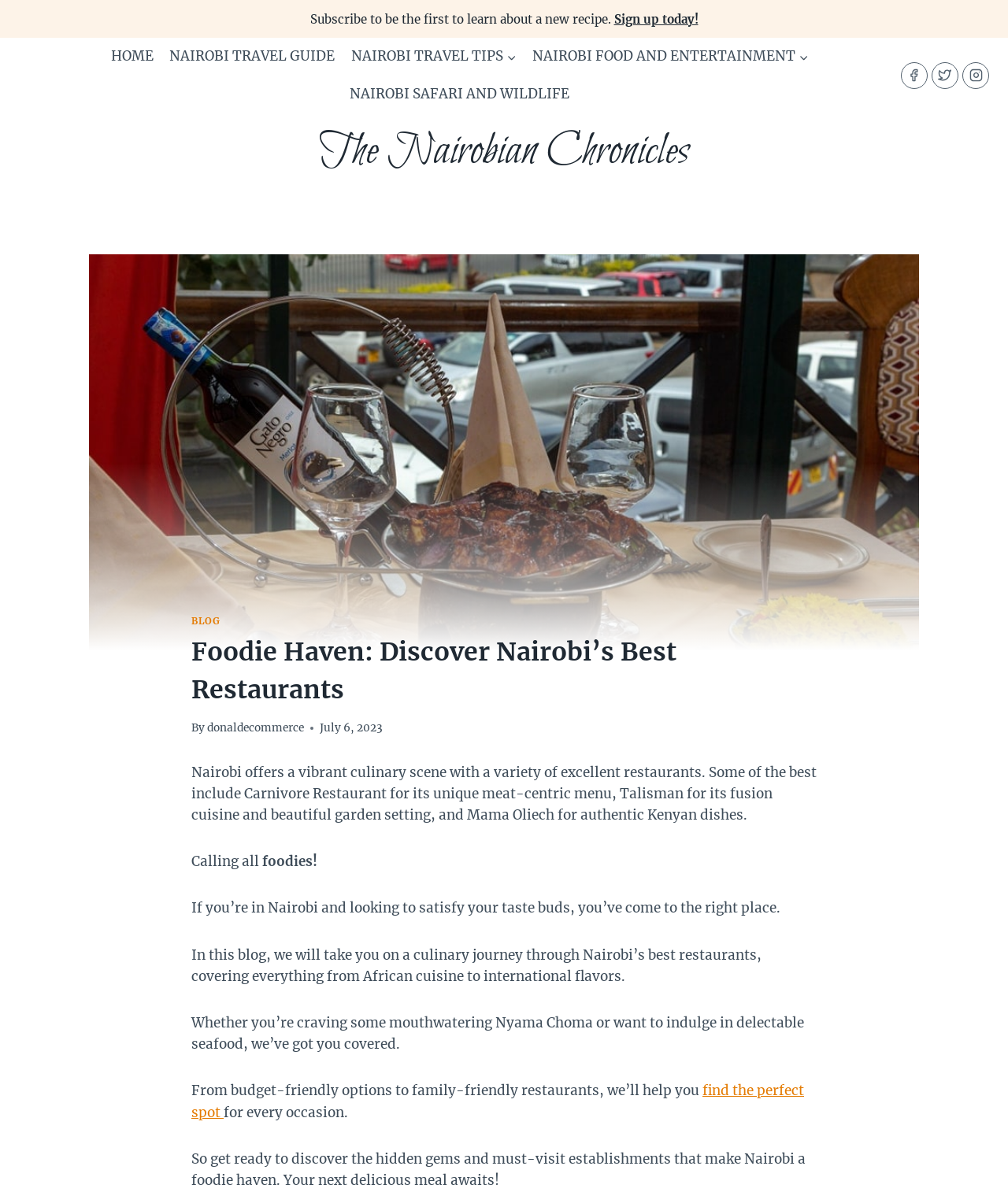Use a single word or phrase to answer the question: 
How many social media links are there?

3